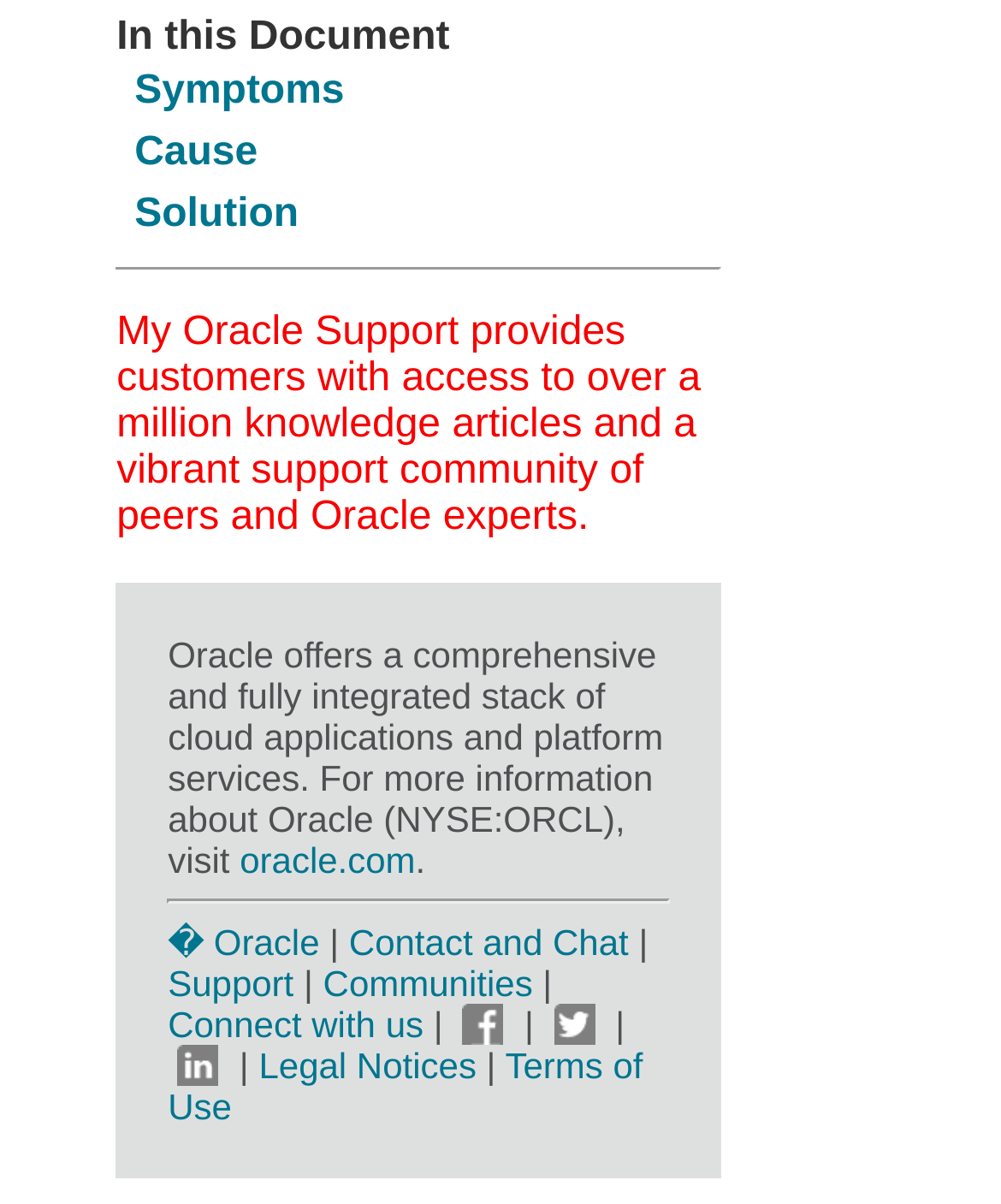What social media platforms are linked from this webpage?
Using the visual information, answer the question in a single word or phrase.

Facebook, Twitter, Linked In